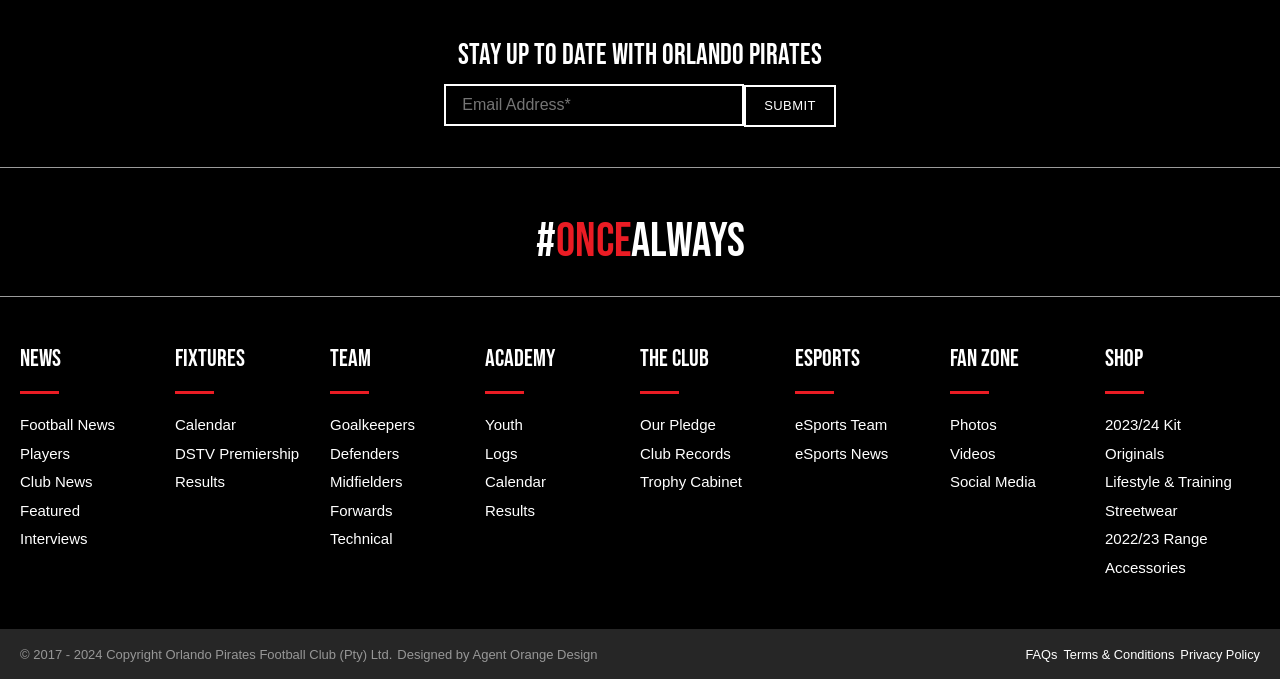Pinpoint the bounding box coordinates of the area that should be clicked to complete the following instruction: "Explore the team". The coordinates must be given as four float numbers between 0 and 1, i.e., [left, top, right, bottom].

[0.258, 0.511, 0.29, 0.547]